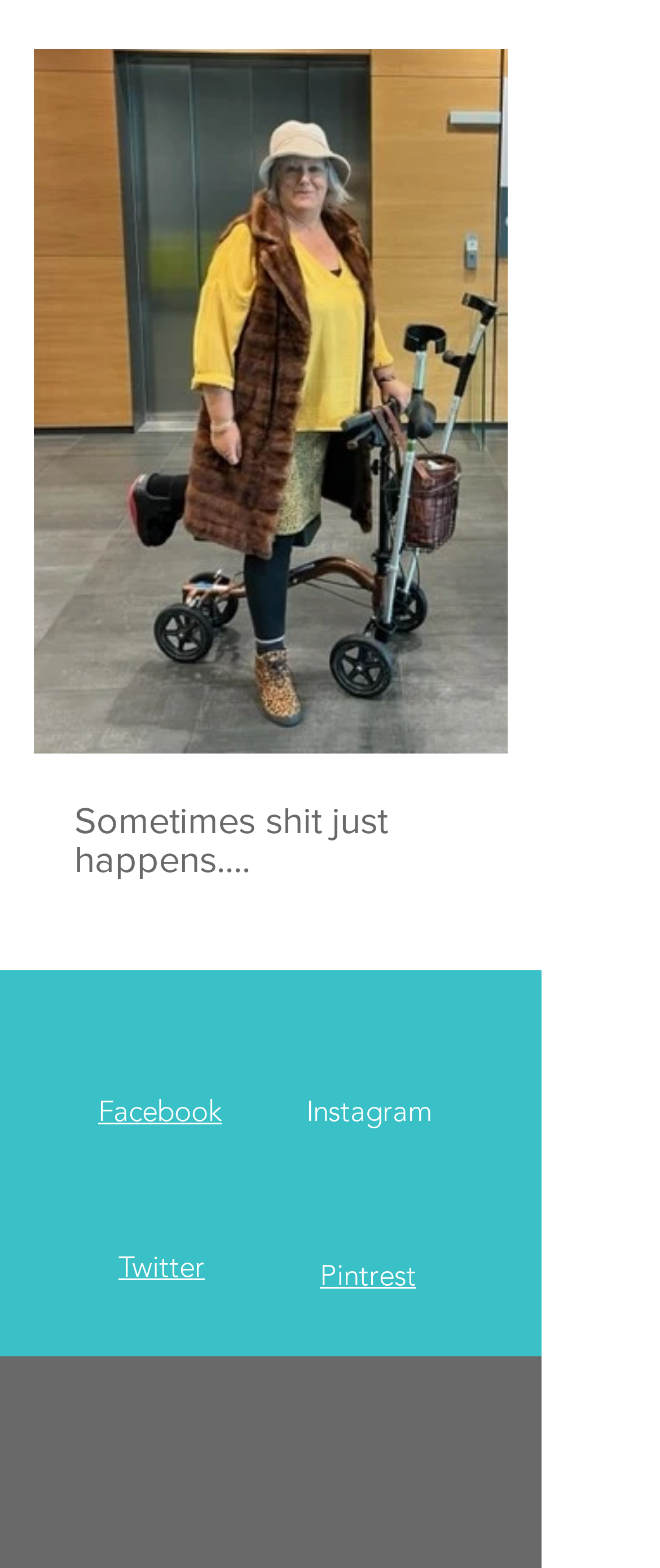Please determine the bounding box coordinates of the area that needs to be clicked to complete this task: 'Check Pinterest'. The coordinates must be four float numbers between 0 and 1, formatted as [left, top, right, bottom].

[0.485, 0.802, 0.631, 0.824]